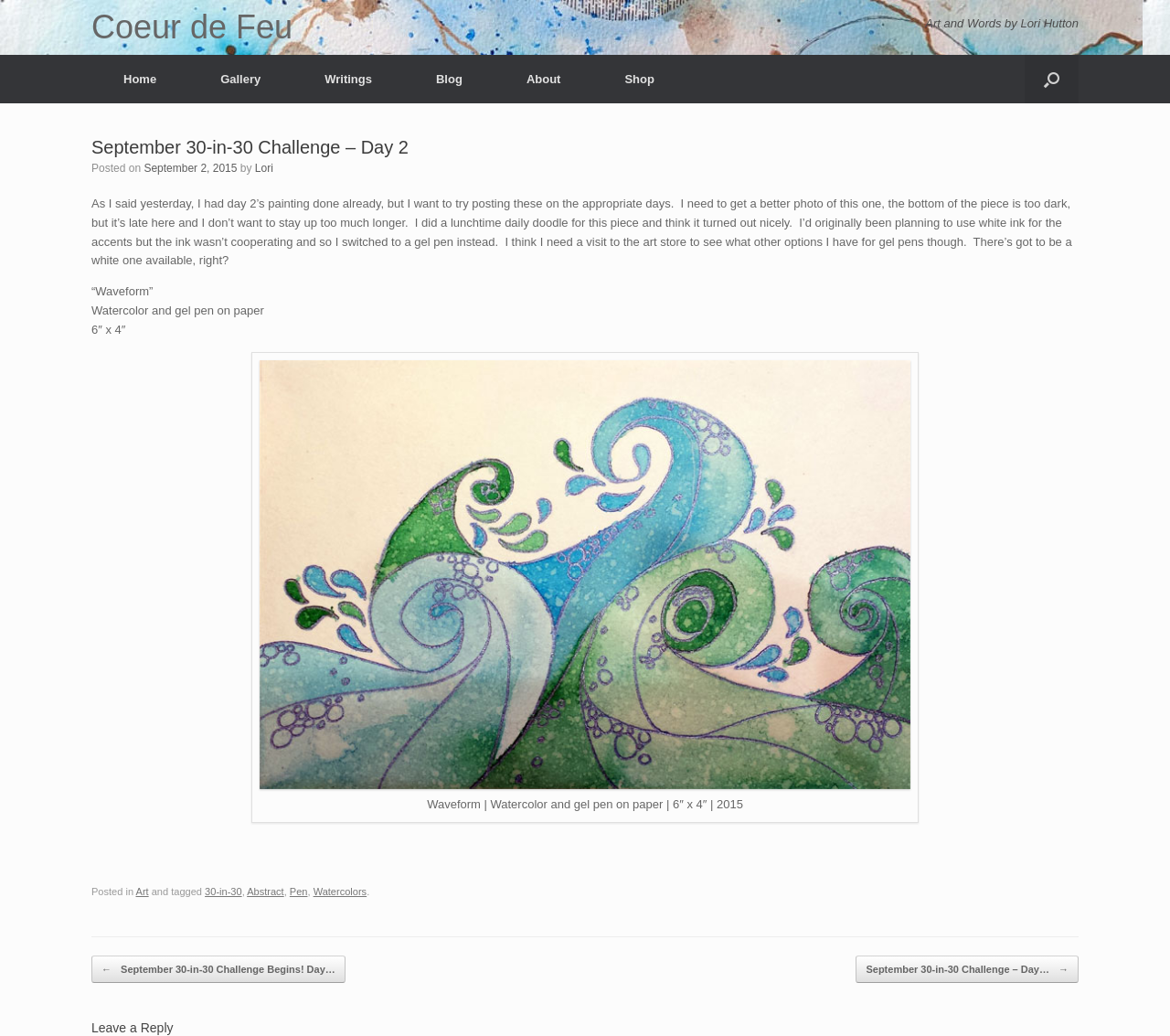Provide the text content of the webpage's main heading.

September 30-in-30 Challenge – Day 2